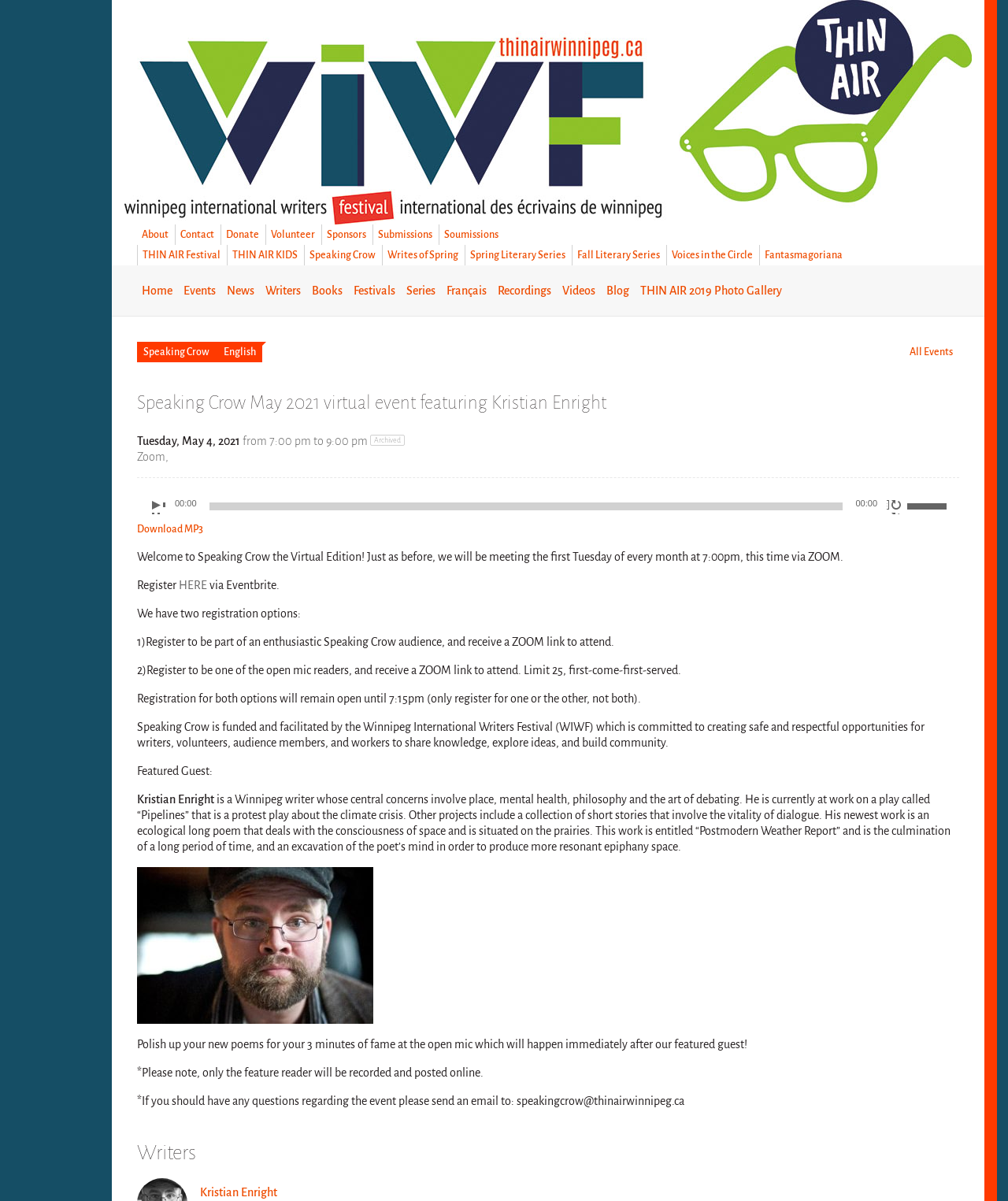Find the bounding box coordinates of the element's region that should be clicked in order to follow the given instruction: "Click the 'About' link". The coordinates should consist of four float numbers between 0 and 1, i.e., [left, top, right, bottom].

[0.136, 0.187, 0.172, 0.204]